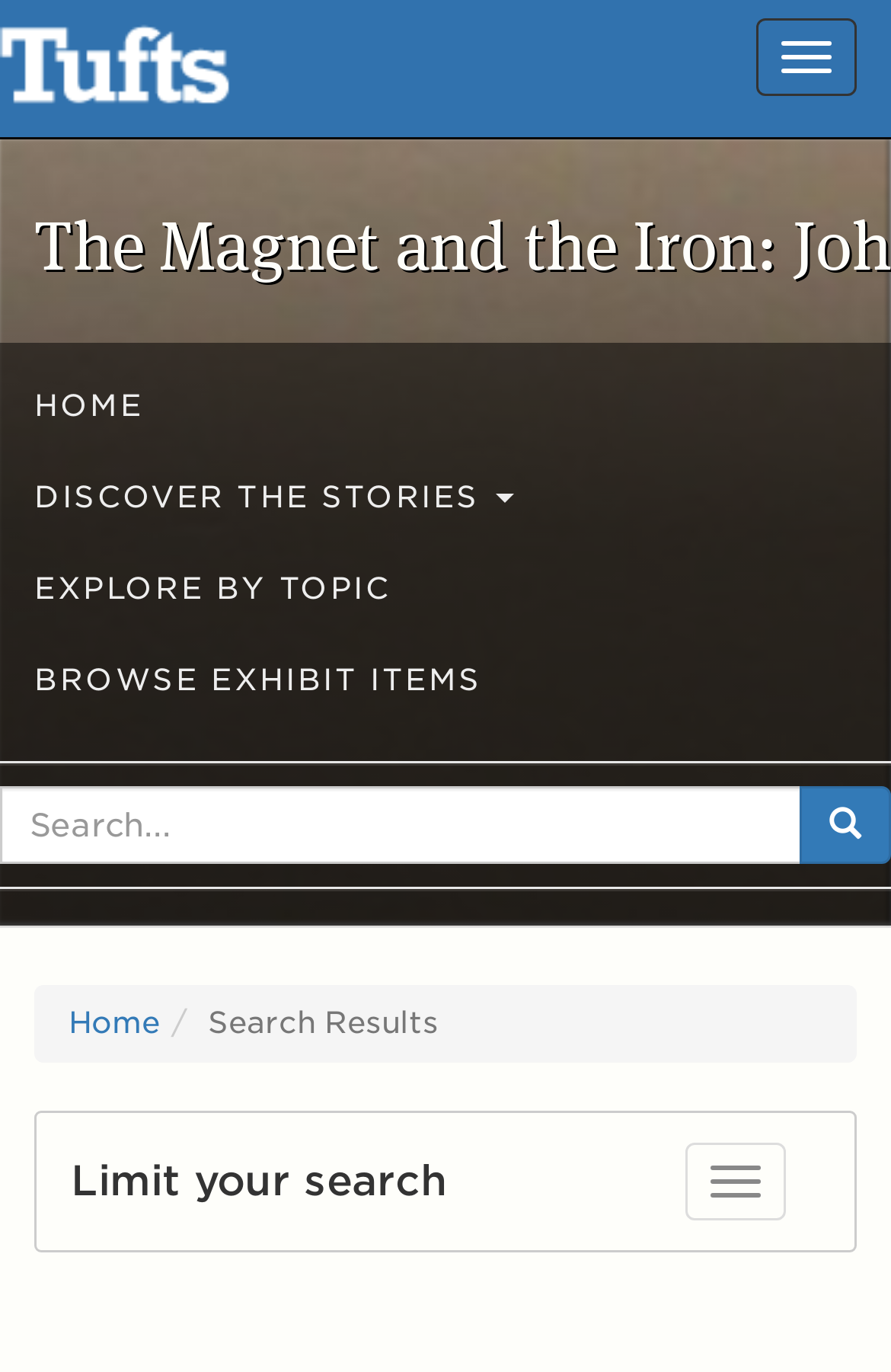What is the heading below the search box?
Utilize the image to construct a detailed and well-explained answer.

I looked at the layout of the webpage and found a heading below the search box. The heading says 'Limit your search', which suggests that users can refine their search results.